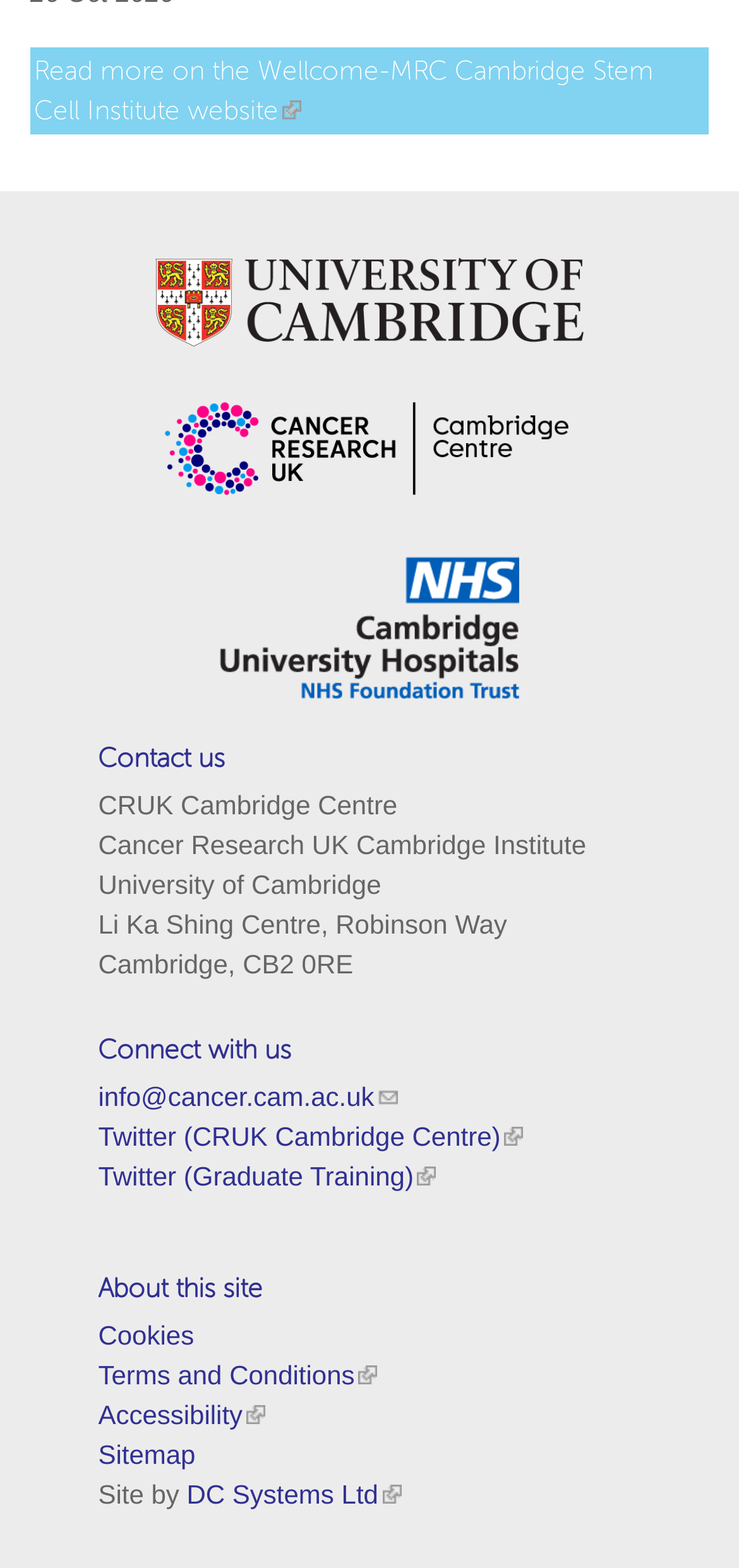What is the name of the company that developed the website?
Please provide a detailed and comprehensive answer to the question.

I found the answer by looking at the link at the bottom of the page with the text 'Site by' followed by a link to 'DC Systems Ltd', indicating the company that developed the website.